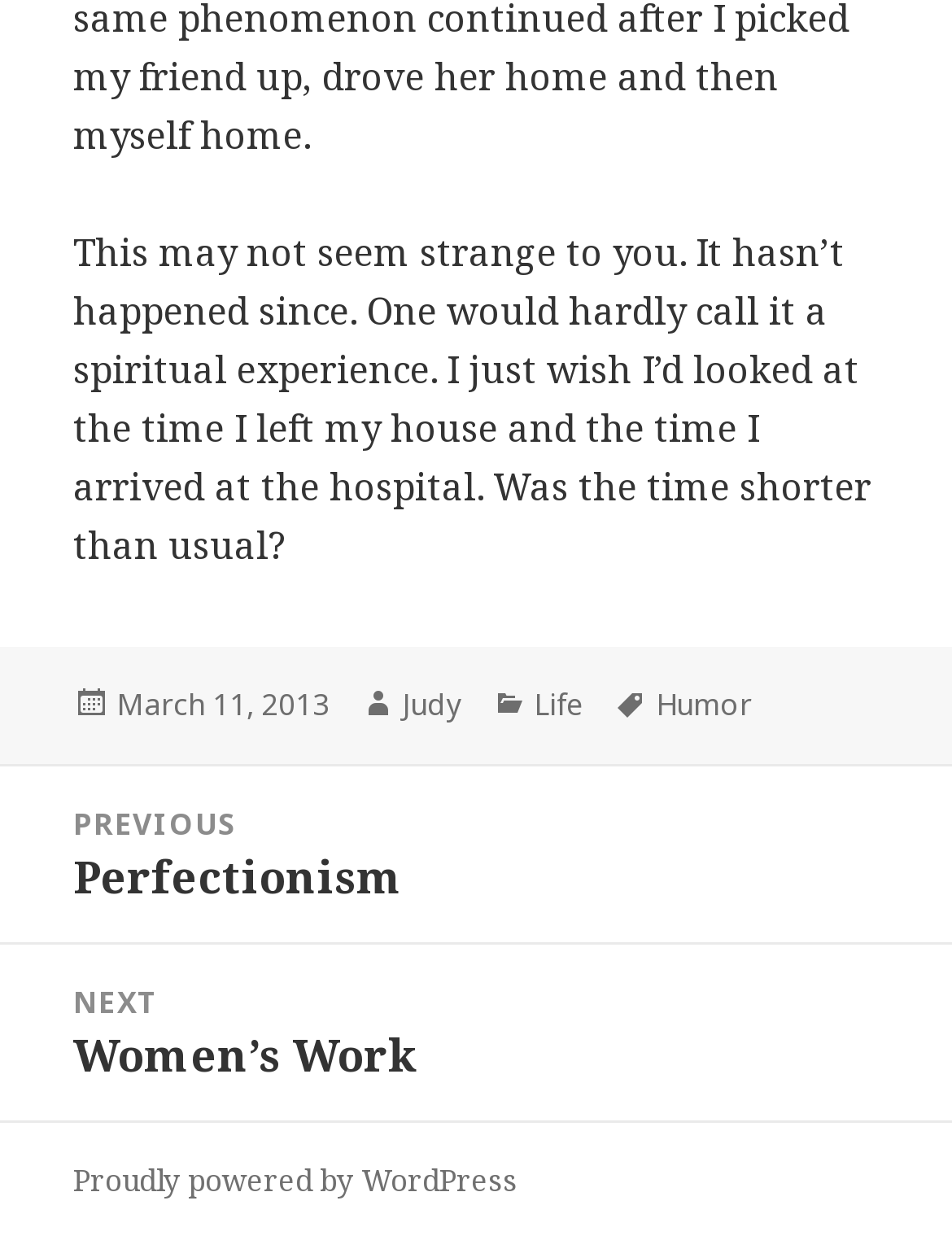Given the webpage screenshot, identify the bounding box of the UI element that matches this description: "Life".

[0.561, 0.551, 0.613, 0.586]